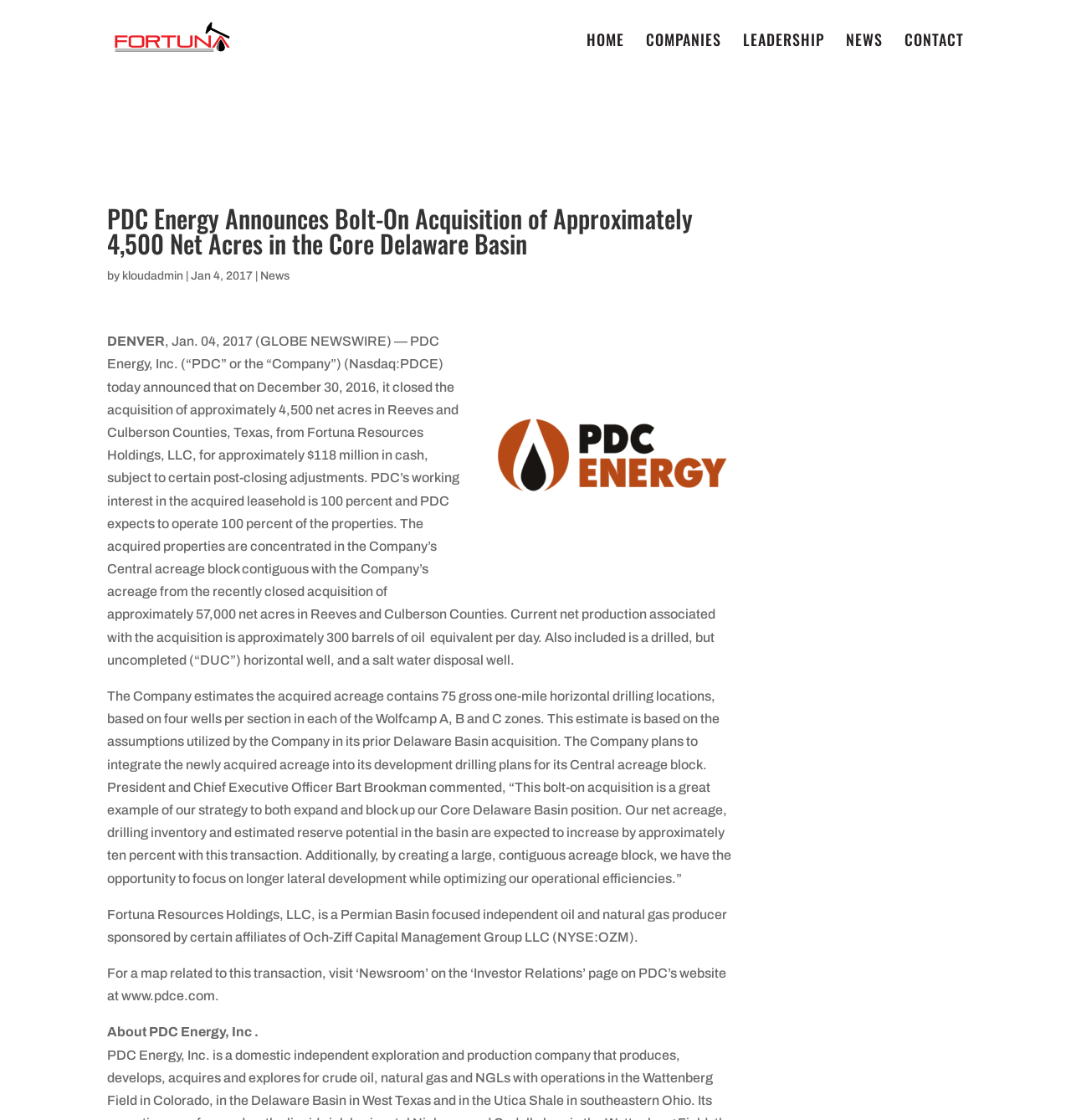Determine the coordinates of the bounding box that should be clicked to complete the instruction: "Read the article about Me&u launches marketing platform in partnership with Eagle Eye". The coordinates should be represented by four float numbers between 0 and 1: [left, top, right, bottom].

None